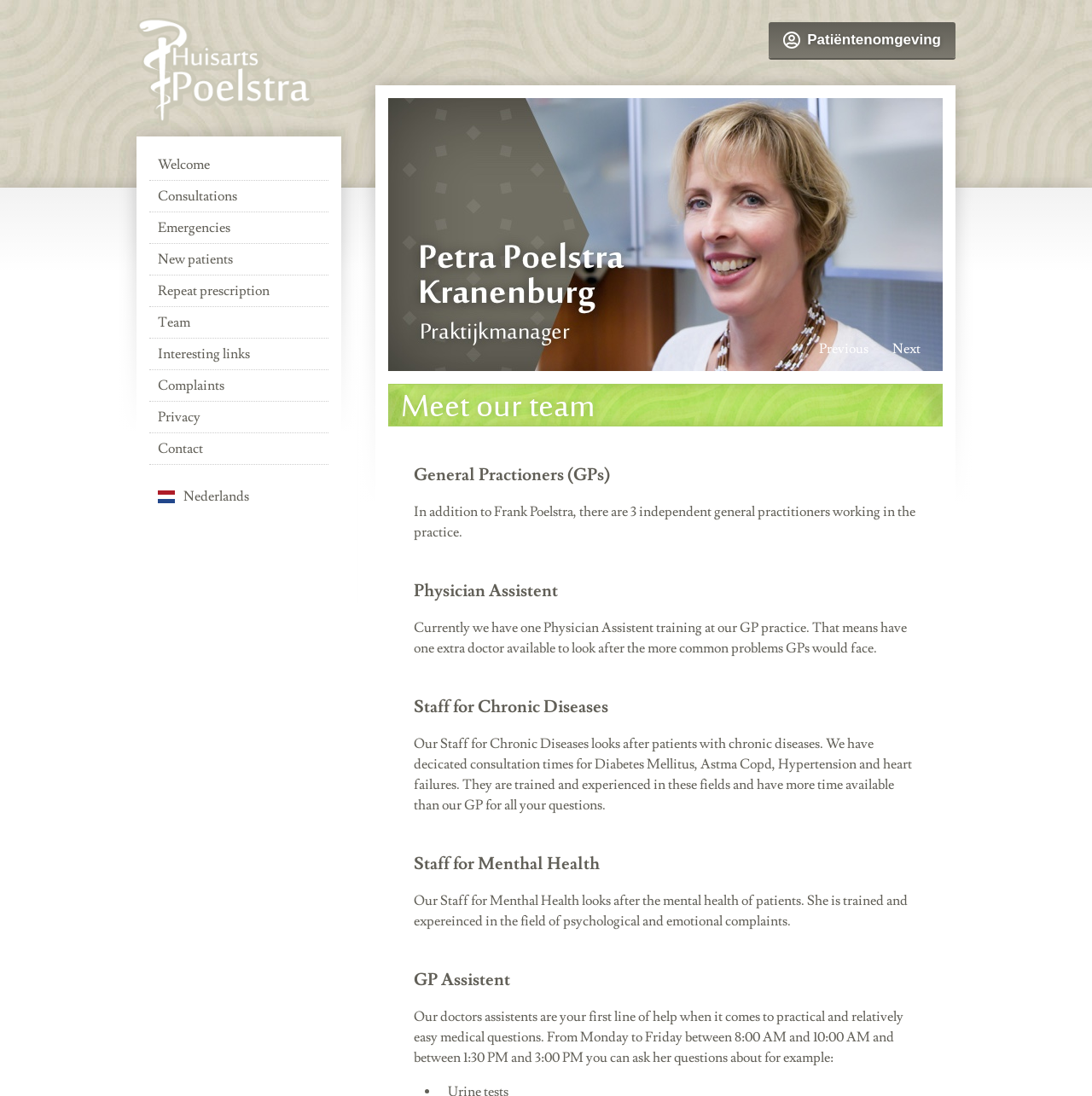Give a concise answer using only one word or phrase for this question:
What is the role of the Staff for Chronic Diseases?

Look after patients with chronic diseases